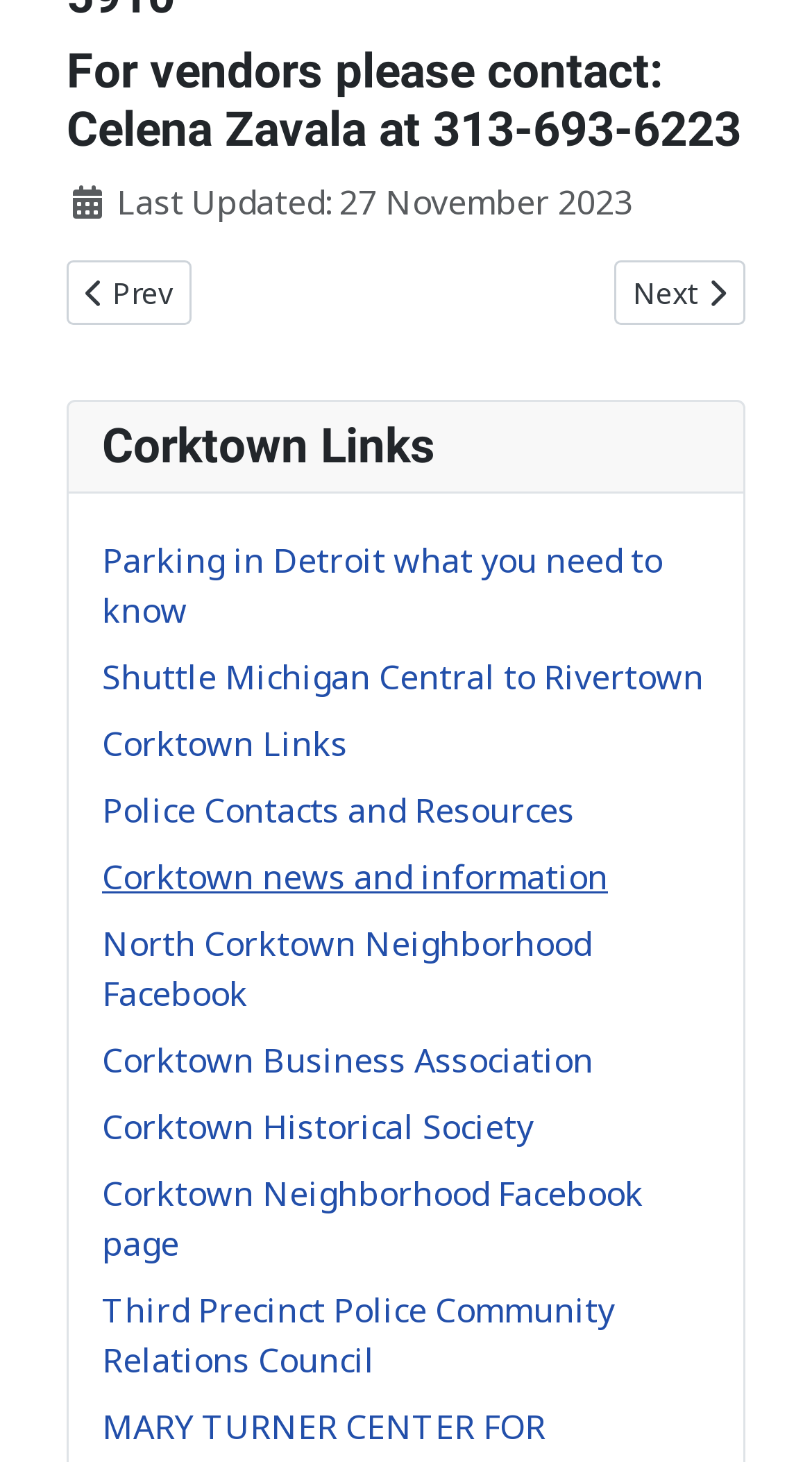What is the date of the last update?
Provide an in-depth answer to the question, covering all aspects.

The date of the last update is mentioned in the description list detail, which is 27 November 2023.